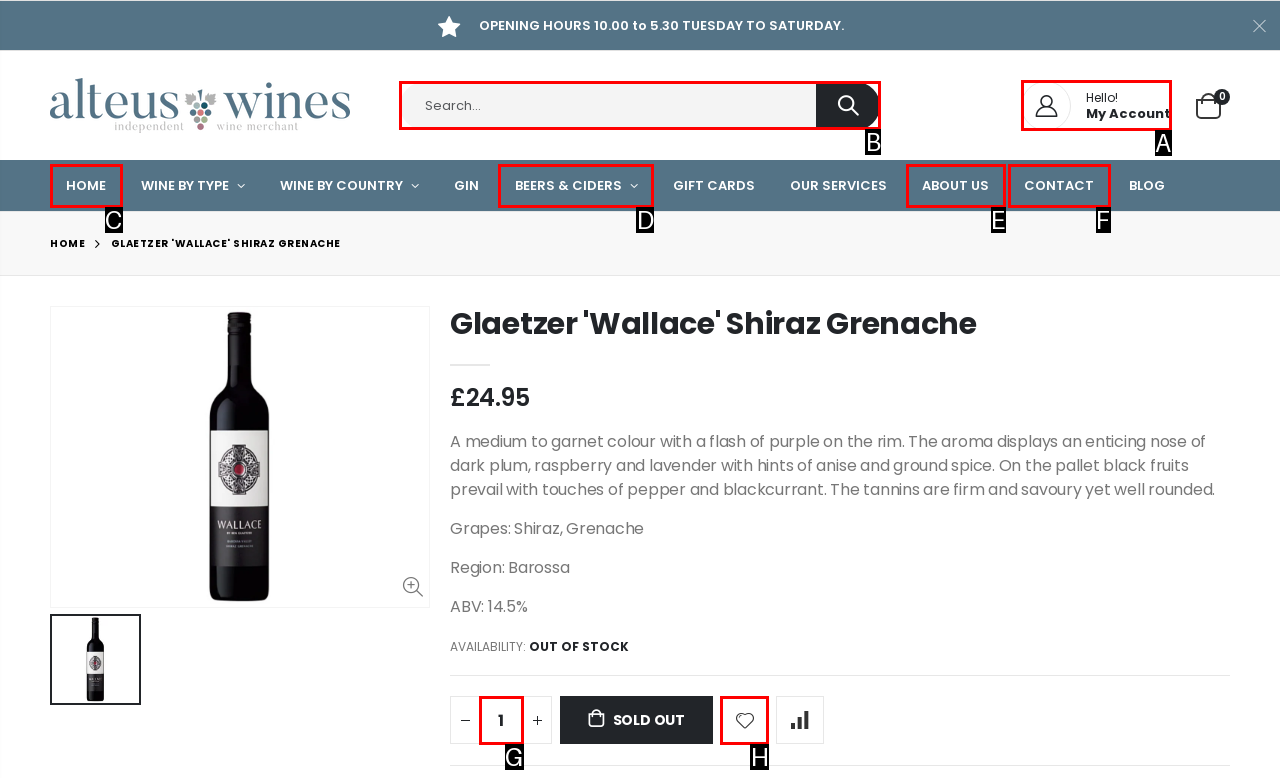Select the correct UI element to complete the task: Search for wines
Please provide the letter of the chosen option.

B